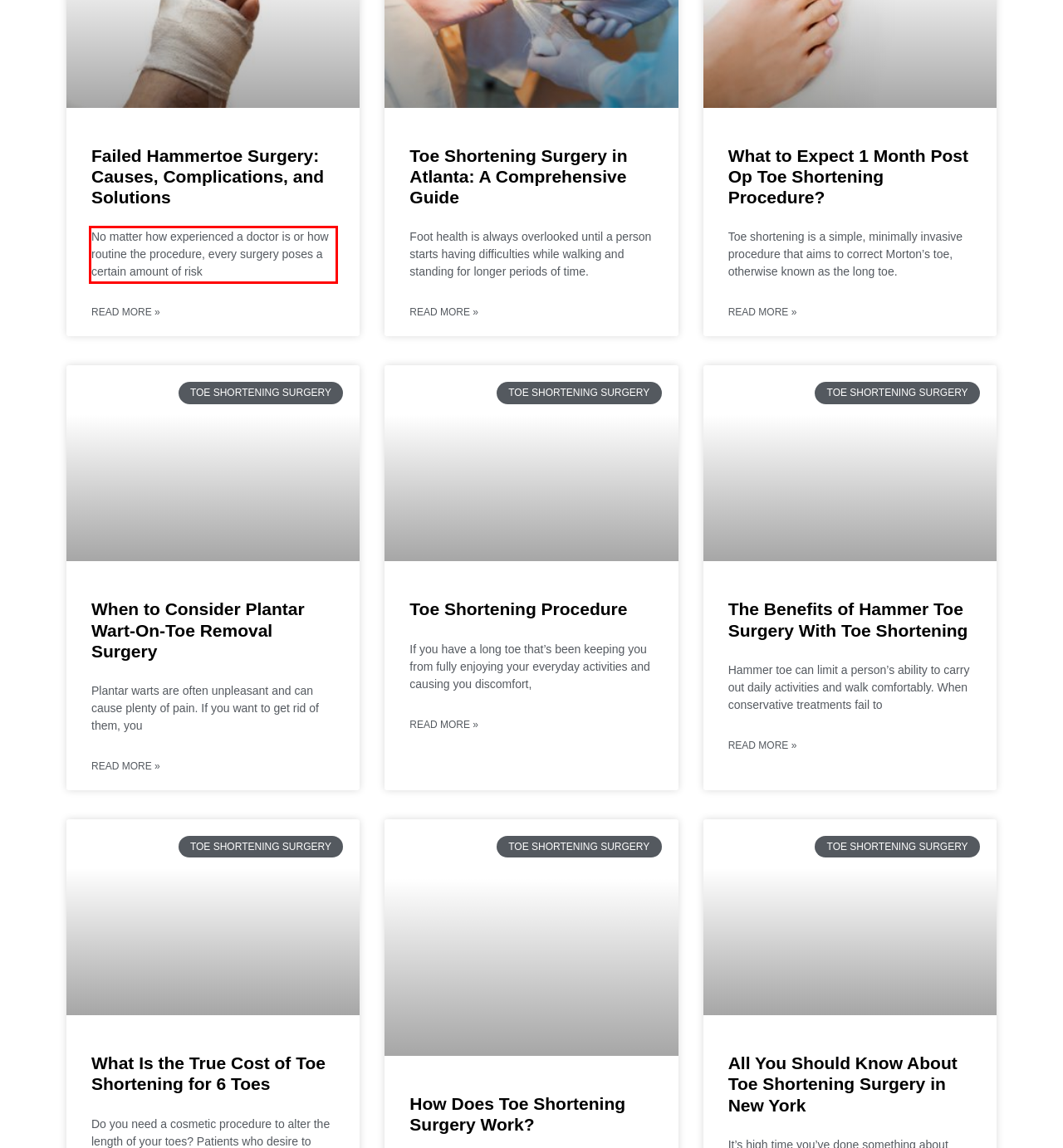Please take the screenshot of the webpage, find the red bounding box, and generate the text content that is within this red bounding box.

No matter how experienced a doctor is or how routine the procedure, every surgery poses a certain amount of risk